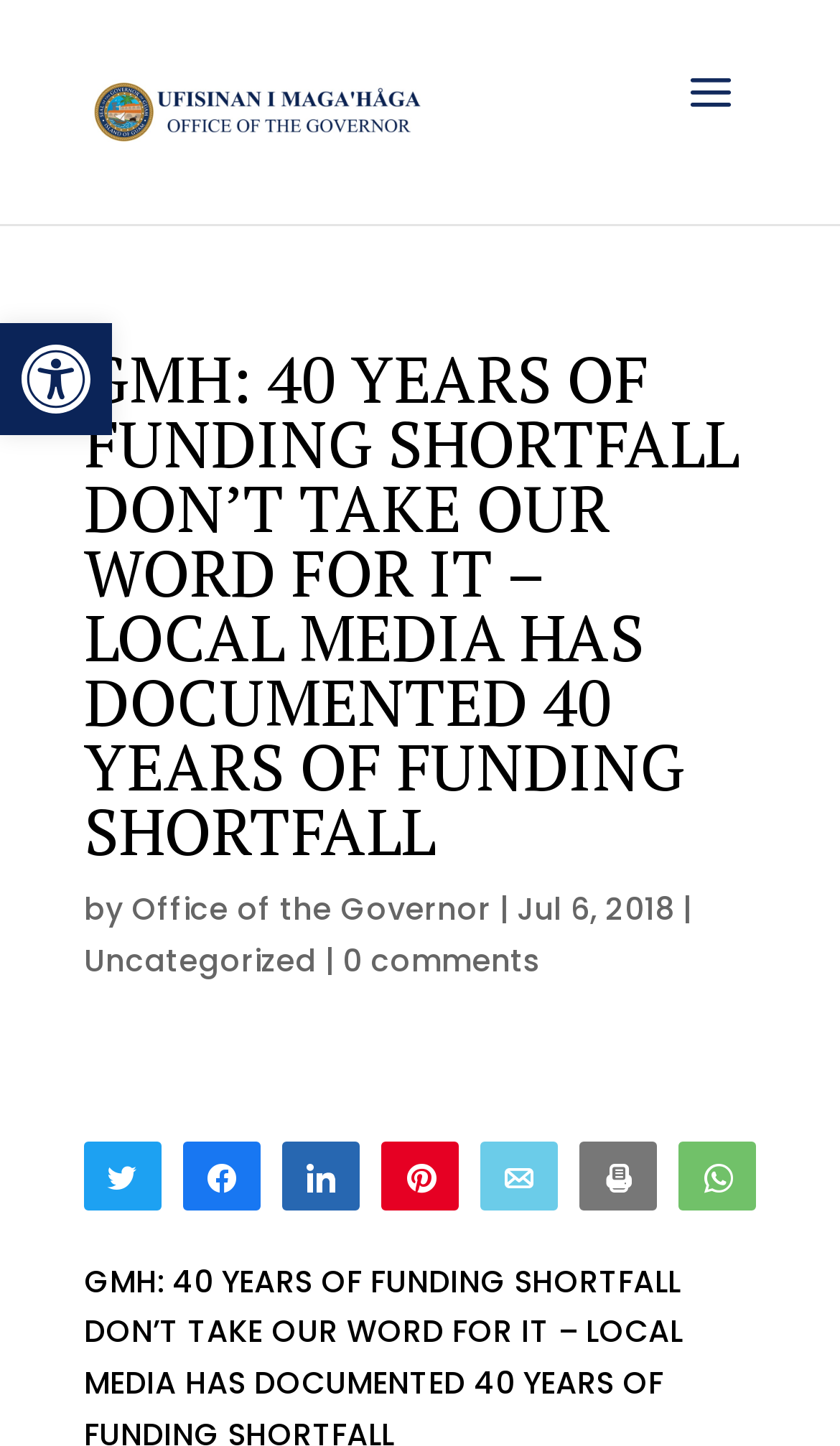What is the name of the governor?
Give a comprehensive and detailed explanation for the question.

The answer can be found by looking at the link element with the text 'Governor of Guam' which is located at the top of the webpage, indicating that the webpage is related to the Governor of Guam.